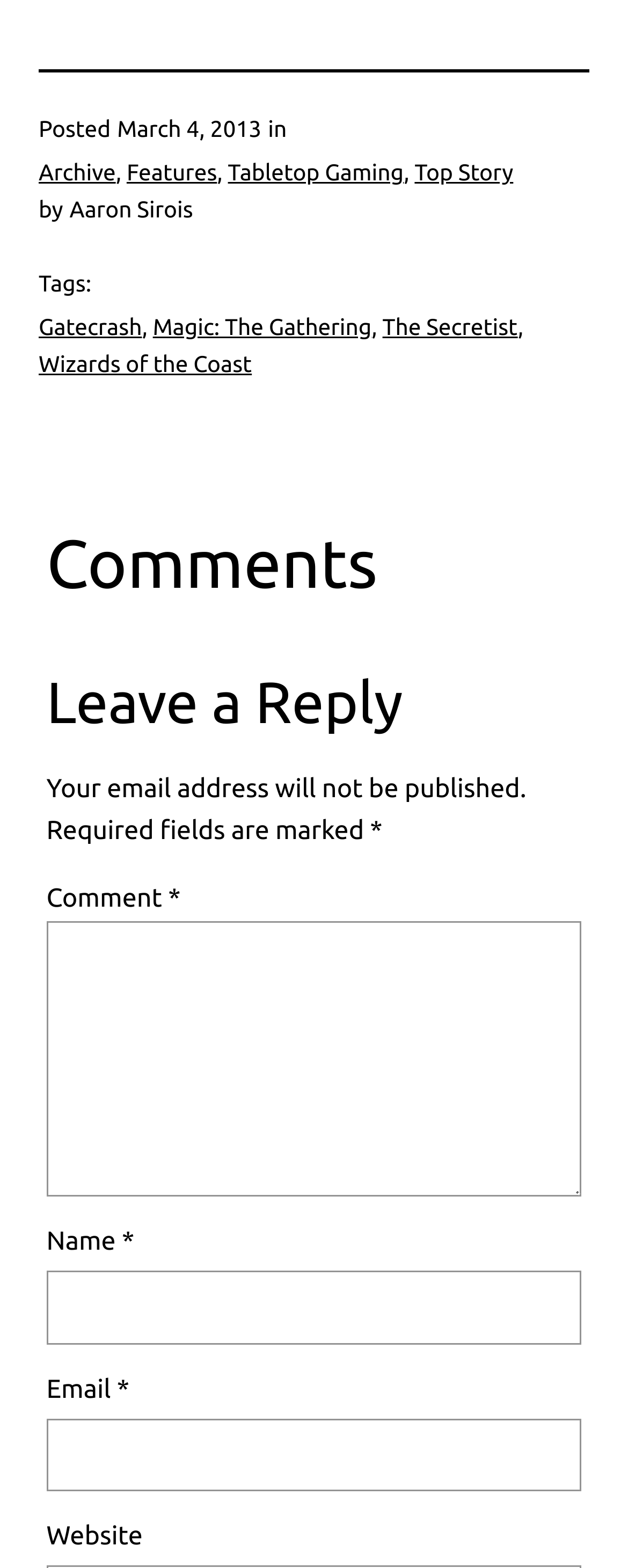Please identify the coordinates of the bounding box that should be clicked to fulfill this instruction: "Click on the 'Tabletop Gaming' link".

[0.363, 0.102, 0.643, 0.118]